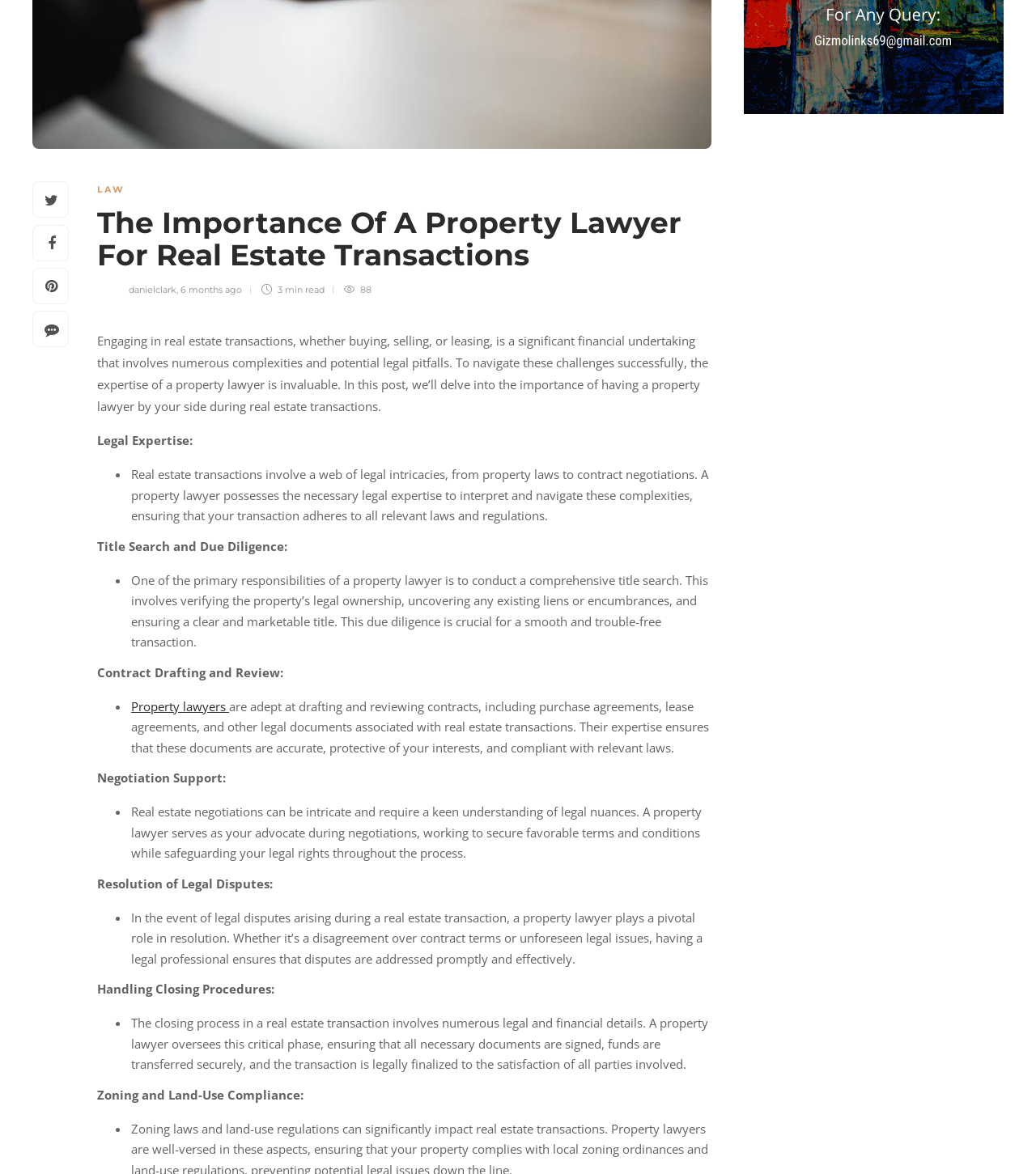Identify the bounding box for the UI element described as: "News Center". Ensure the coordinates are four float numbers between 0 and 1, formatted as [left, top, right, bottom].

None